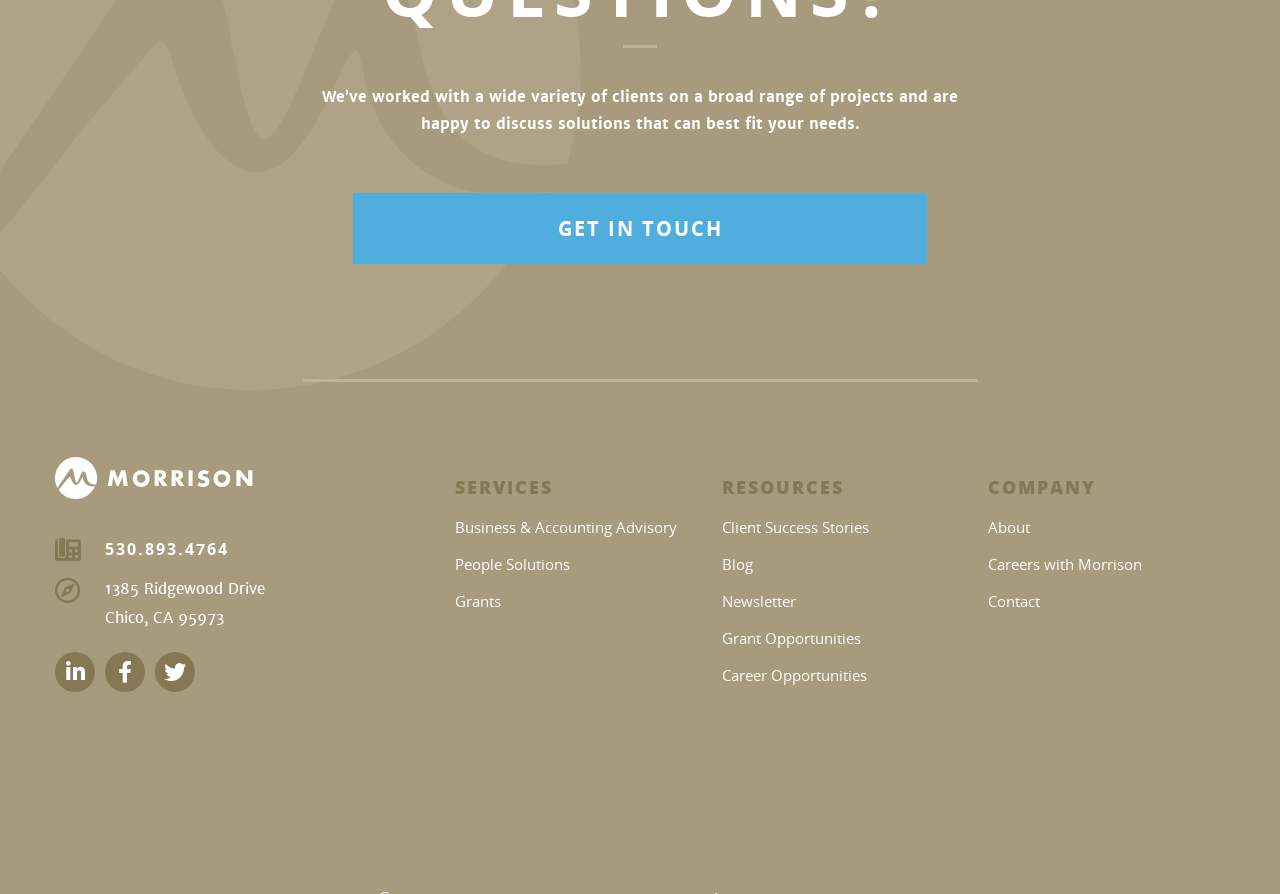Locate and provide the bounding box coordinates for the HTML element that matches this description: "Get in Touch".

[0.276, 0.216, 0.724, 0.296]